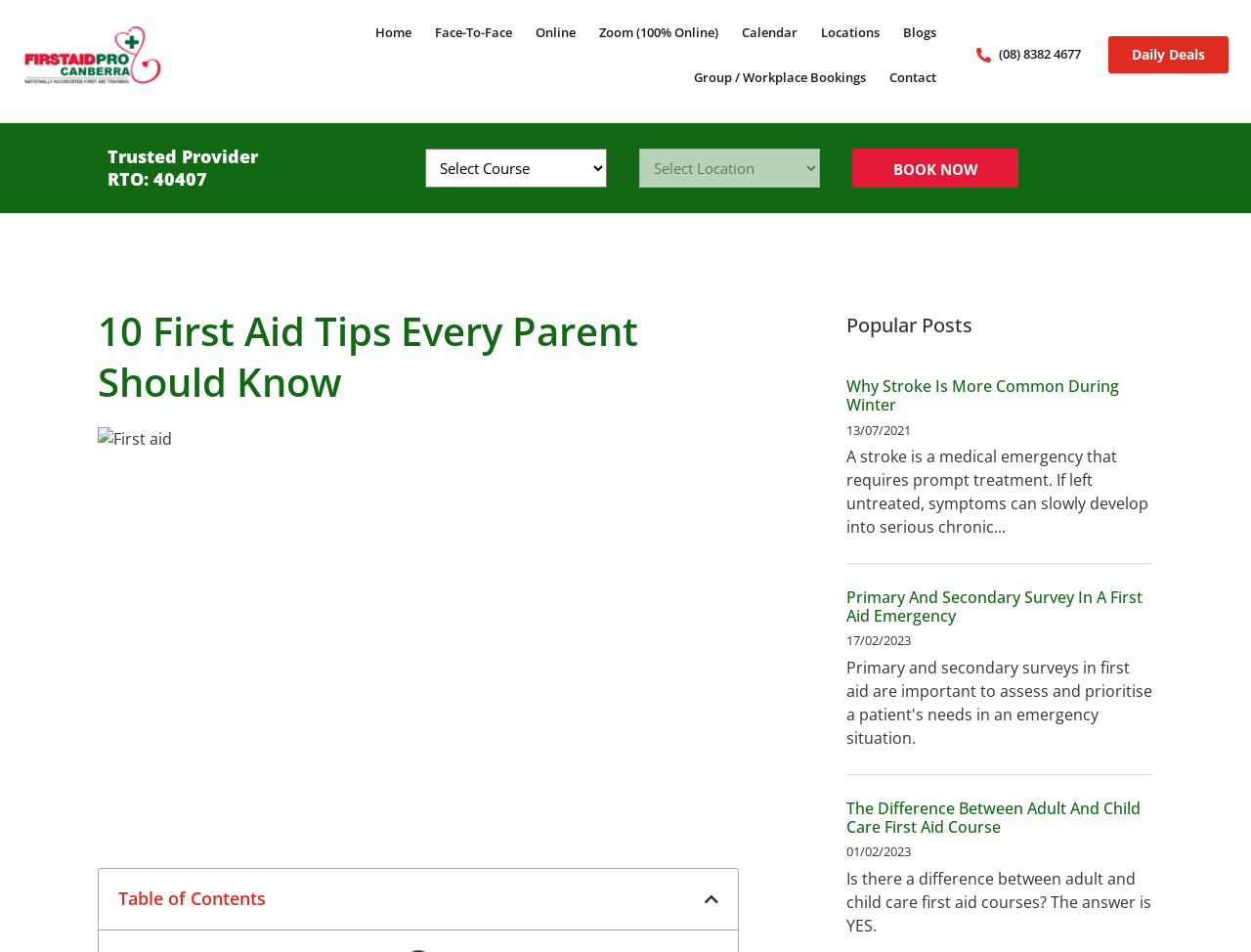Generate the text content of the main heading of the webpage.

10 First Aid Tips Every Parent Should Know